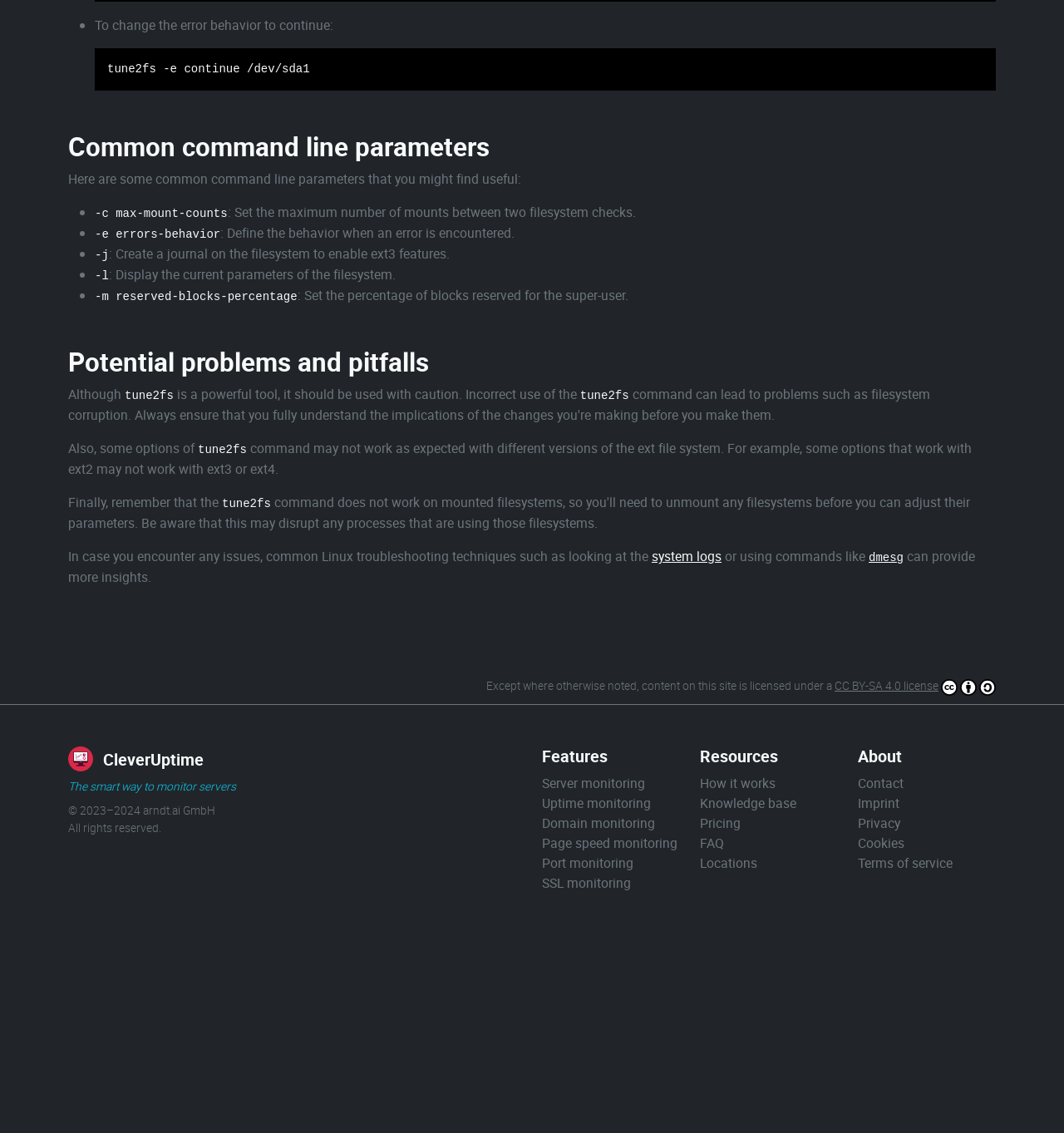Bounding box coordinates are specified in the format (top-left x, top-left y, bottom-right x, bottom-right y). All values are floating point numbers bounded between 0 and 1. Please provide the bounding box coordinate of the region this sentence describes: CC BY-SA 4.0 license

[0.784, 0.599, 0.882, 0.612]